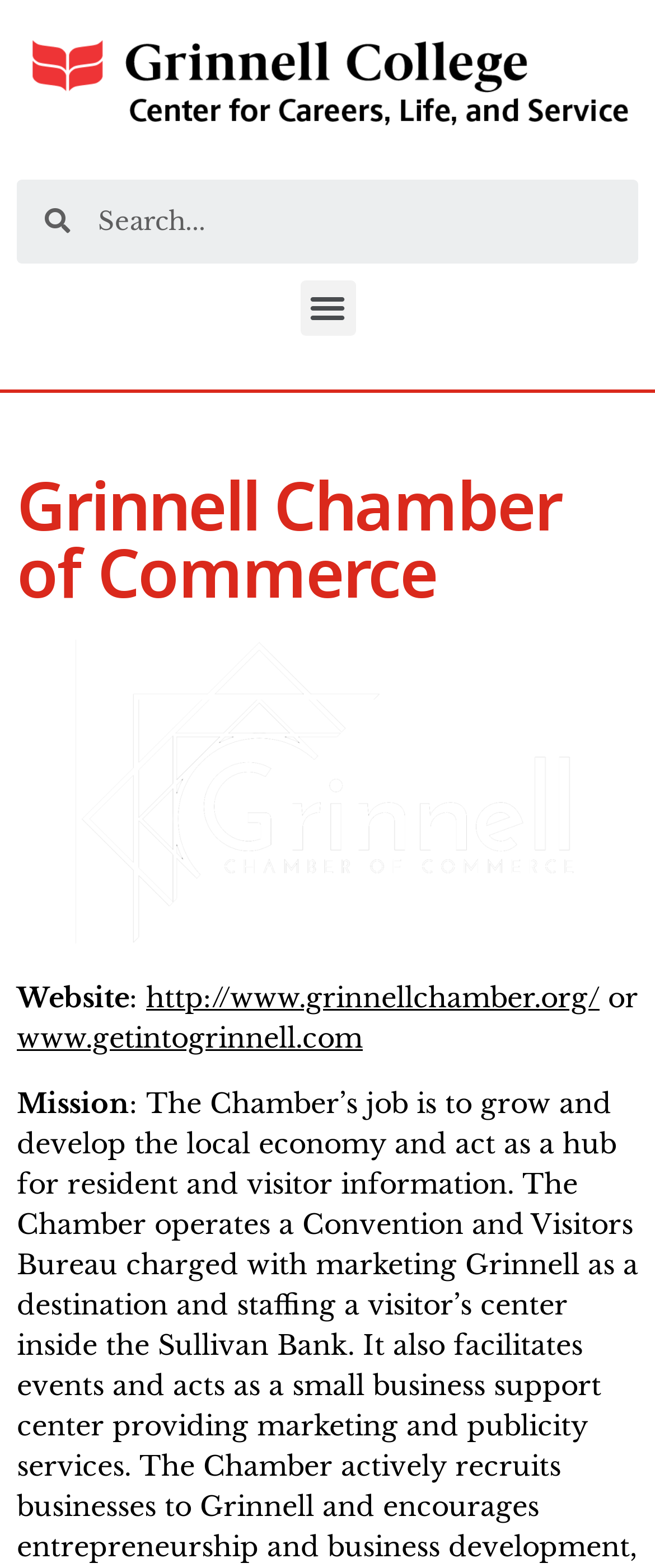Is the menu toggle button expanded?
Look at the image and answer the question with a single word or phrase.

No